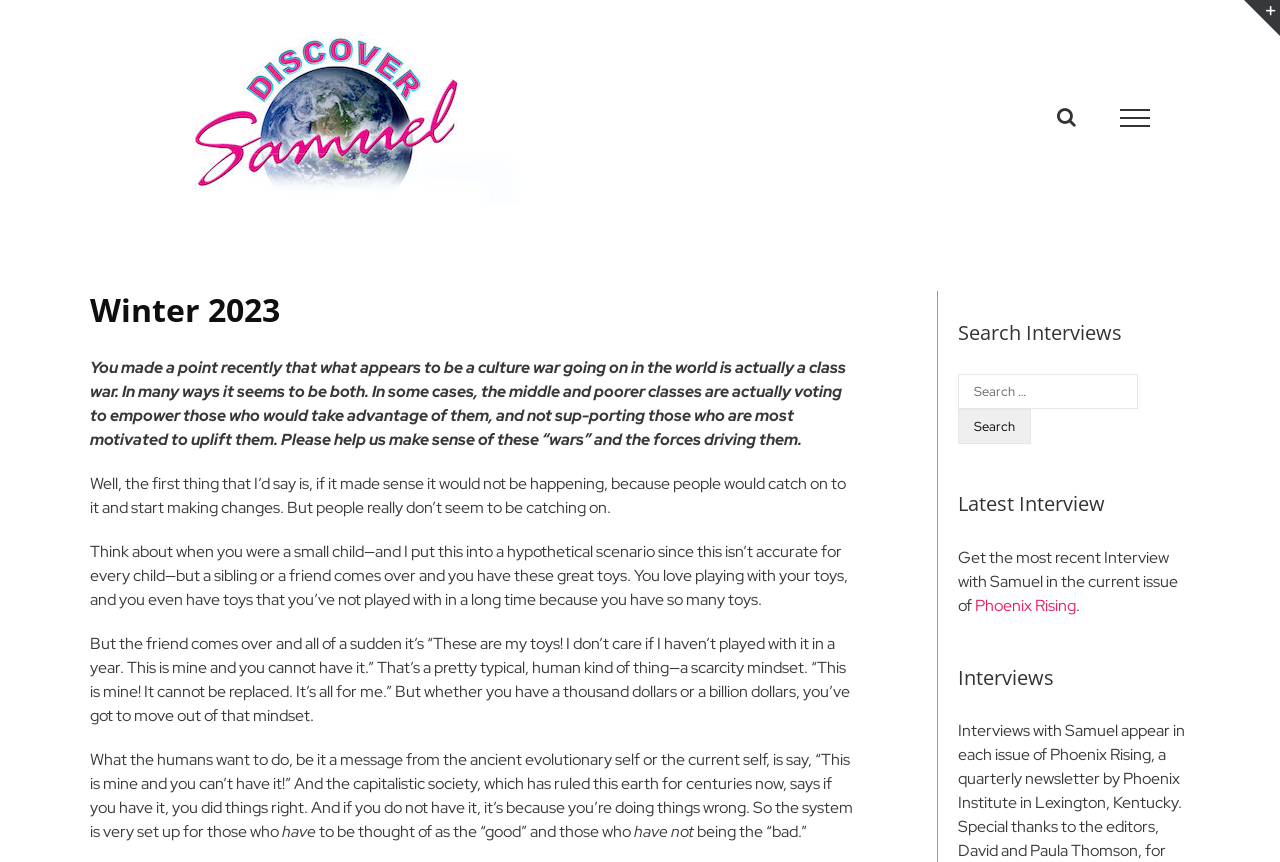What is the purpose of the search bar?
Please provide a detailed and thorough answer to the question.

The search bar is located at the top right corner of the webpage, and it is used to search for interviews. The search bar has a heading that says 'Search Interviews' and a button that says 'Search'.